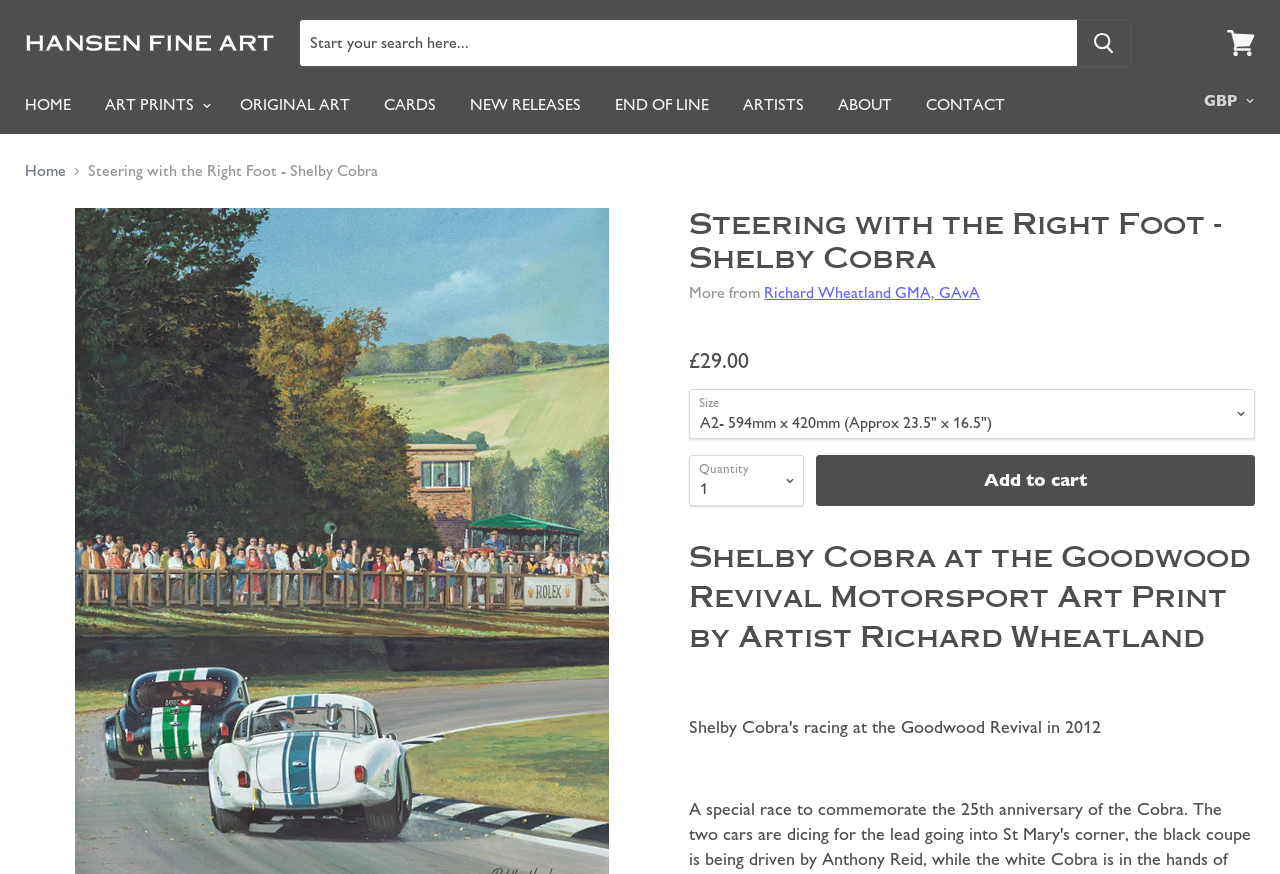What is the name of the artist?
Provide a one-word or short-phrase answer based on the image.

Richard Wheatland